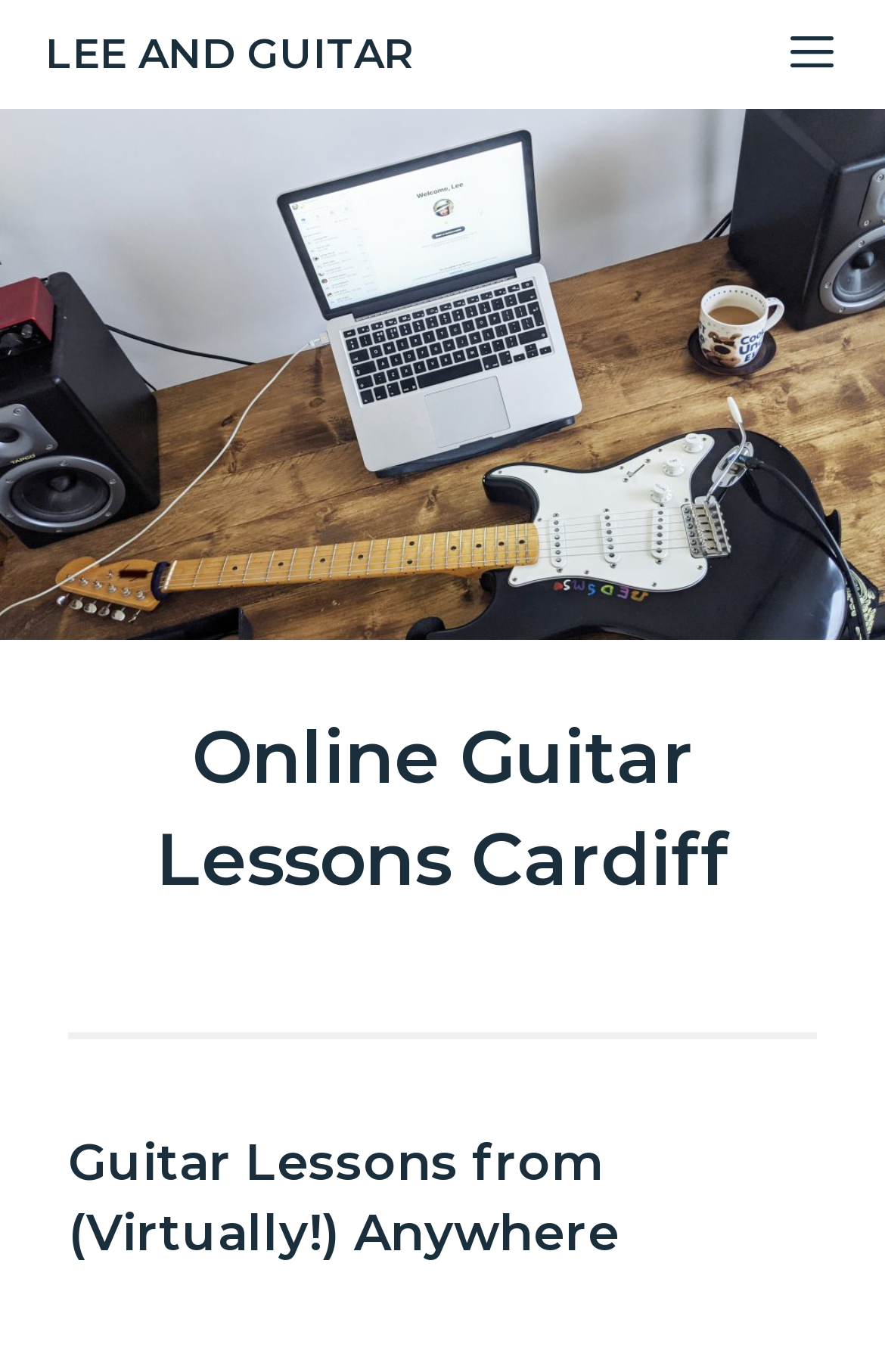Analyze the image and deliver a detailed answer to the question: How many headings are there on the webpage?

There are three headings on the webpage: 'Online Guitar Lessons Cardiff', 'Guitar Lessons from (Virtually!) Anywhere', and an unnamed heading which is the title of the webpage.